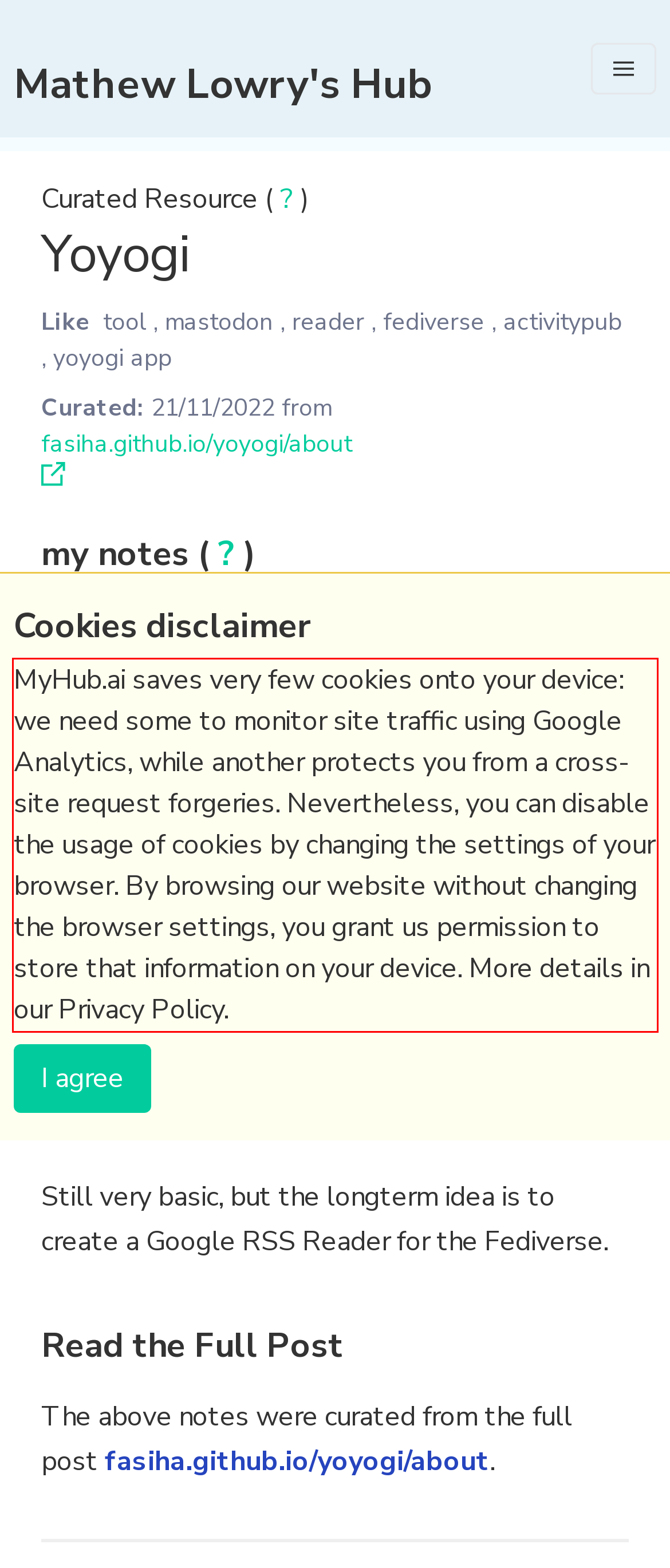Inspect the webpage screenshot that has a red bounding box and use OCR technology to read and display the text inside the red bounding box.

MyHub.ai saves very few cookies onto your device: we need some to monitor site traffic using Google Analytics, while another protects you from a cross-site request forgeries. Nevertheless, you can disable the usage of cookies by changing the settings of your browser. By browsing our website without changing the browser settings, you grant us permission to store that information on your device. More details in our Privacy Policy.